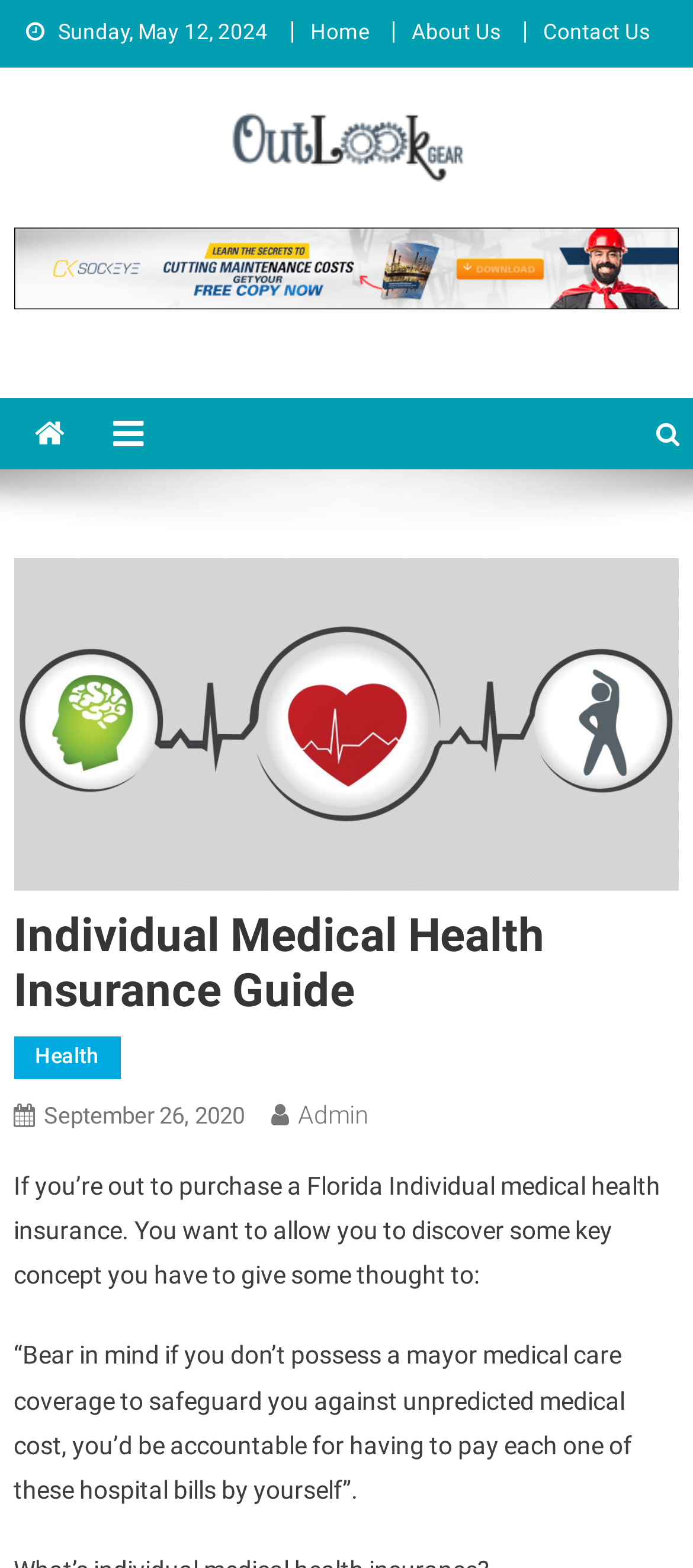Identify the bounding box coordinates for the element you need to click to achieve the following task: "view health related content". Provide the bounding box coordinates as four float numbers between 0 and 1, in the form [left, top, right, bottom].

[0.02, 0.662, 0.174, 0.688]